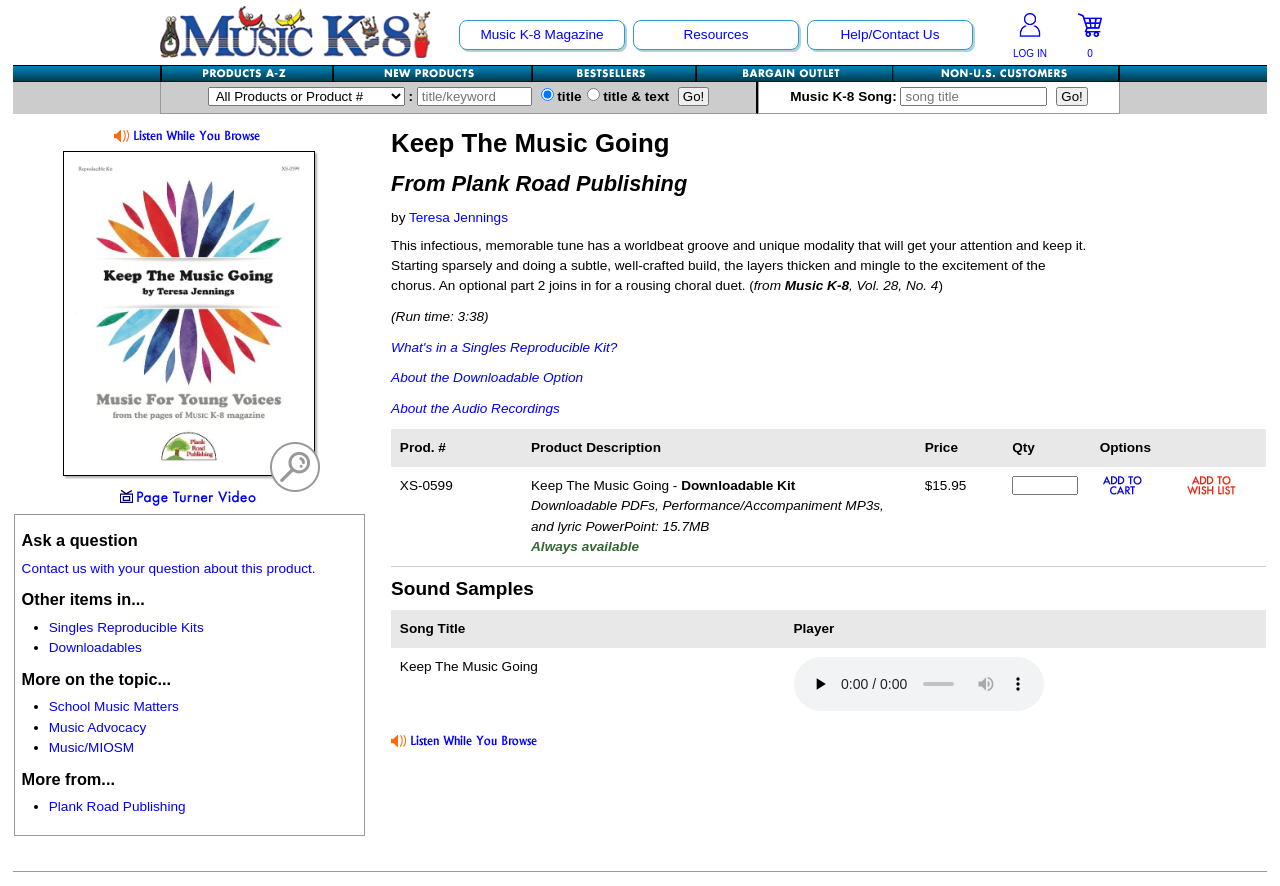Provide a one-word or short-phrase response to the question:
What is the price of the downloadable kit?

$15.95